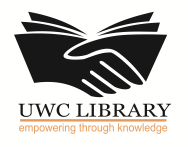Describe all significant details and elements found in the image.

The image features the logo of the UWC Library, which prominently displays an open book superimposed over a stylized hand, symbolizing the library's commitment to knowledge and learning. The words "UWC LIBRARY" are bold and centered, emphasizing the institution's identity. Below the main title, the tagline "empowering through knowledge" is presented in a lighter font, highlighting the library's mission to promote education and support its community through accessible information resources. The overall design conveys a sense of academic support and community engagement, central to the library's role within the University of the Western Cape.